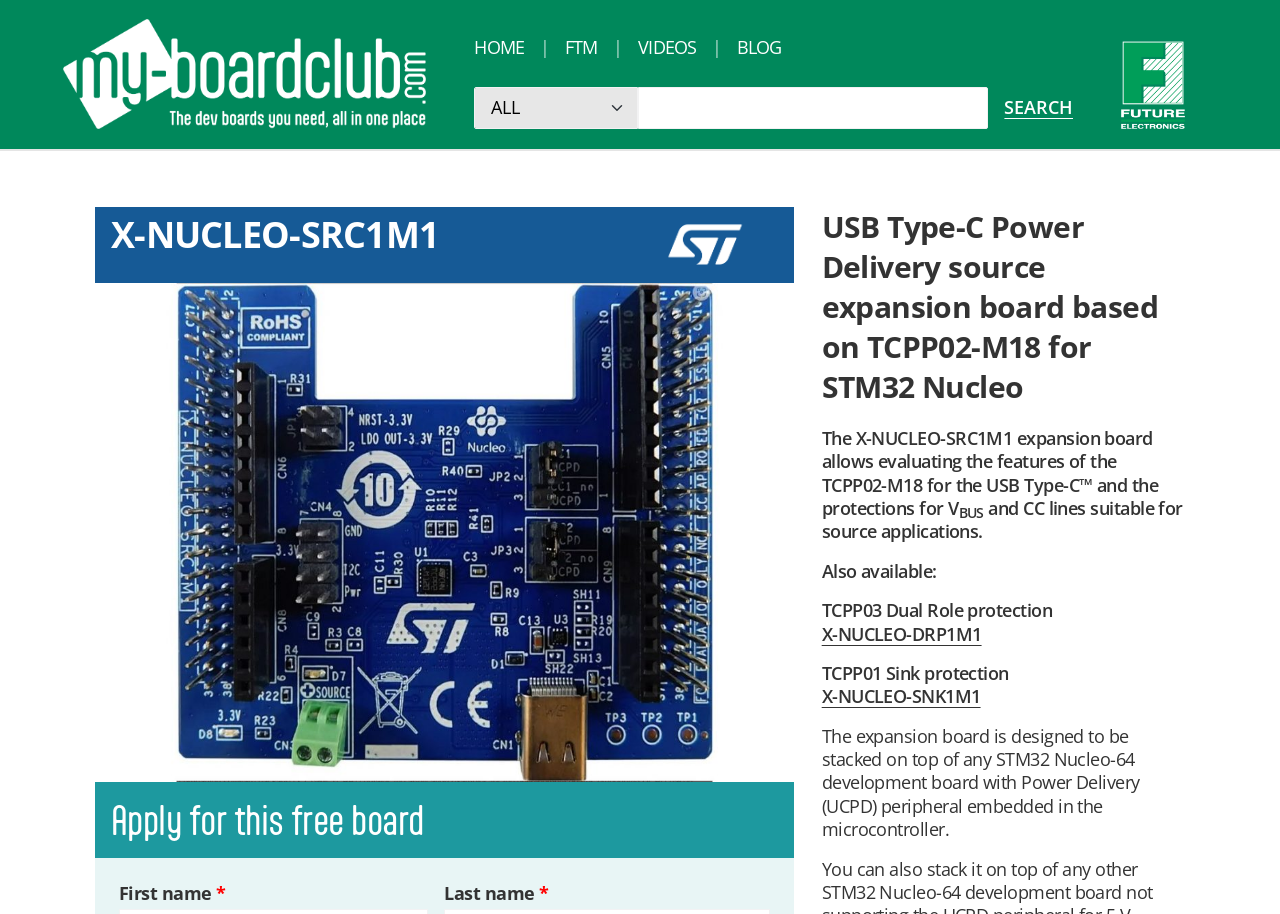Determine the bounding box coordinates for the area that should be clicked to carry out the following instruction: "Click the FTM link".

[0.441, 0.038, 0.467, 0.065]